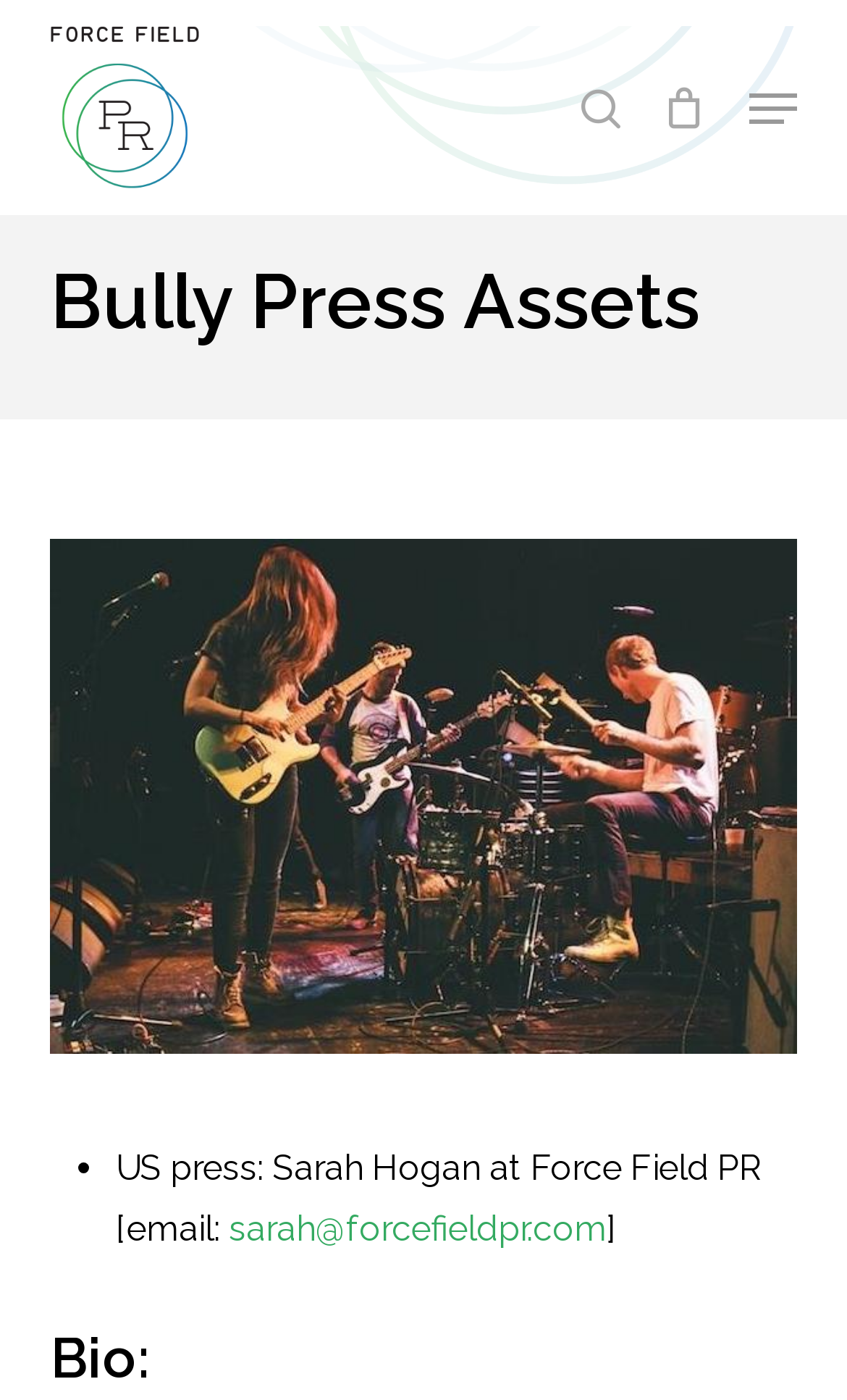Identify the bounding box coordinates for the UI element described as follows: aria-label="Search" name="s" placeholder="Search". Use the format (top-left x, top-left y, bottom-right x, bottom-right y) and ensure all values are floating point numbers between 0 and 1.

[0.06, 0.121, 0.94, 0.186]